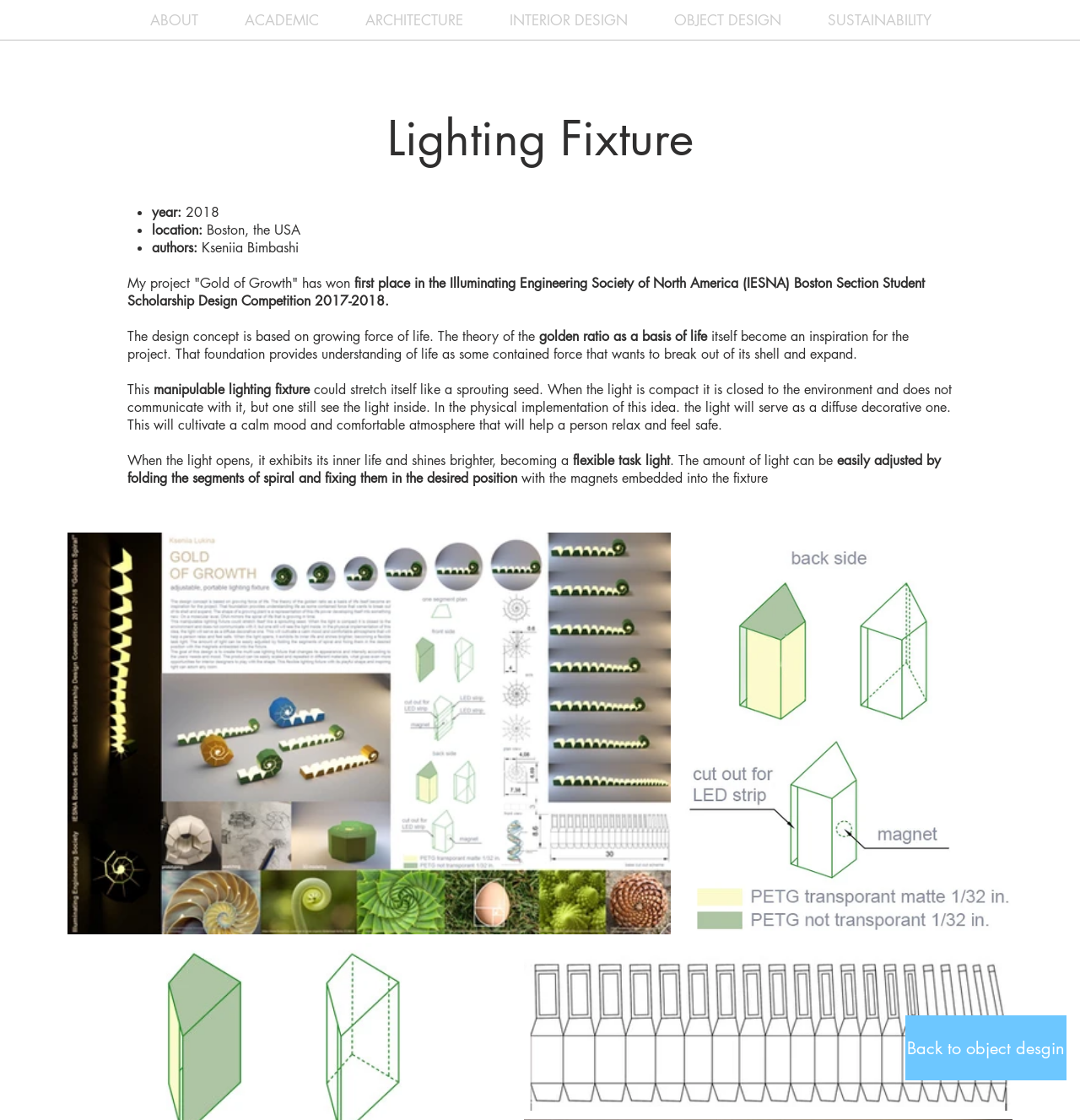Please look at the image and answer the question with a detailed explanation: How can the amount of light be adjusted?

I found the answer by reading the text on the webpage, specifically the sentence 'The amount of light can be easily adjusted by folding the segments of spiral and fixing them in the desired position' which indicates that the amount of light can be adjusted by folding the segments of spiral.